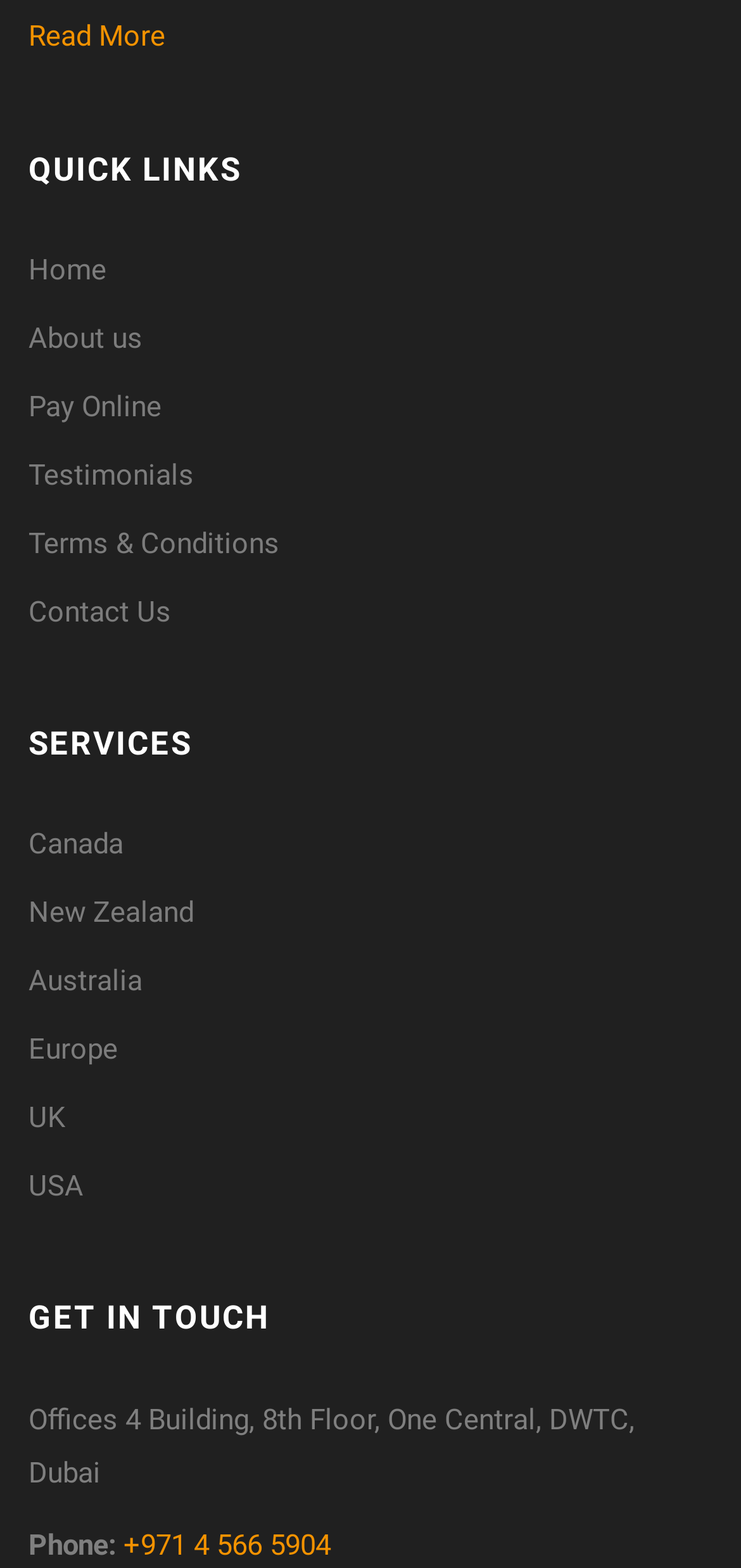How many links are under QUICK LINKS?
Based on the screenshot, give a detailed explanation to answer the question.

I counted the number of links under the 'QUICK LINKS' heading, which are 'Home', 'About us', 'Pay Online', 'Testimonials', 'Terms & Conditions', and 'Contact Us', totaling 7 links.